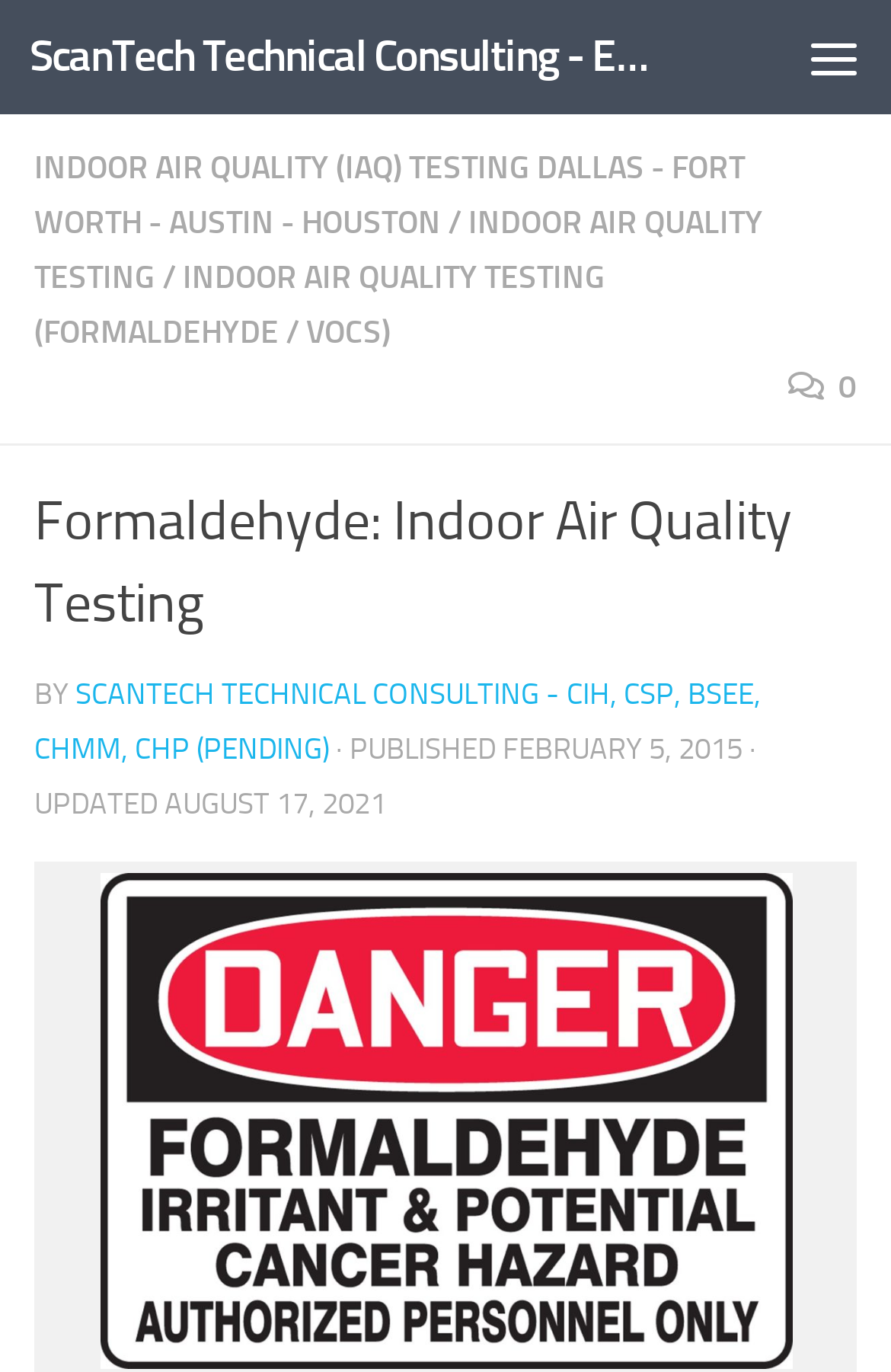Please locate the bounding box coordinates for the element that should be clicked to achieve the following instruction: "Get latest news". Ensure the coordinates are given as four float numbers between 0 and 1, i.e., [left, top, right, bottom].

None